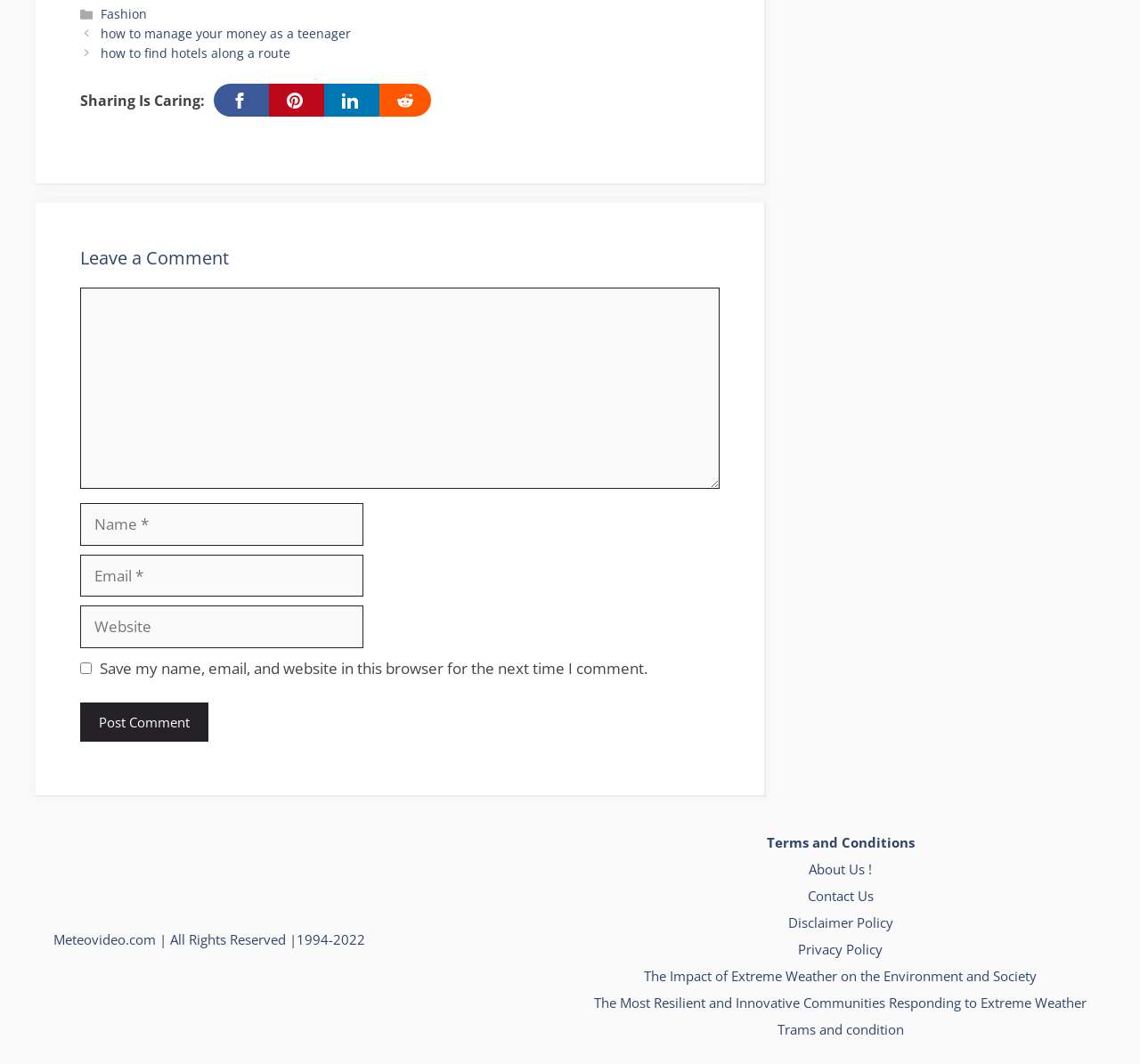How many social media links are available?
Please give a detailed answer to the question using the information shown in the image.

I counted the number of social media links available in the footer section, which are 5 in total.